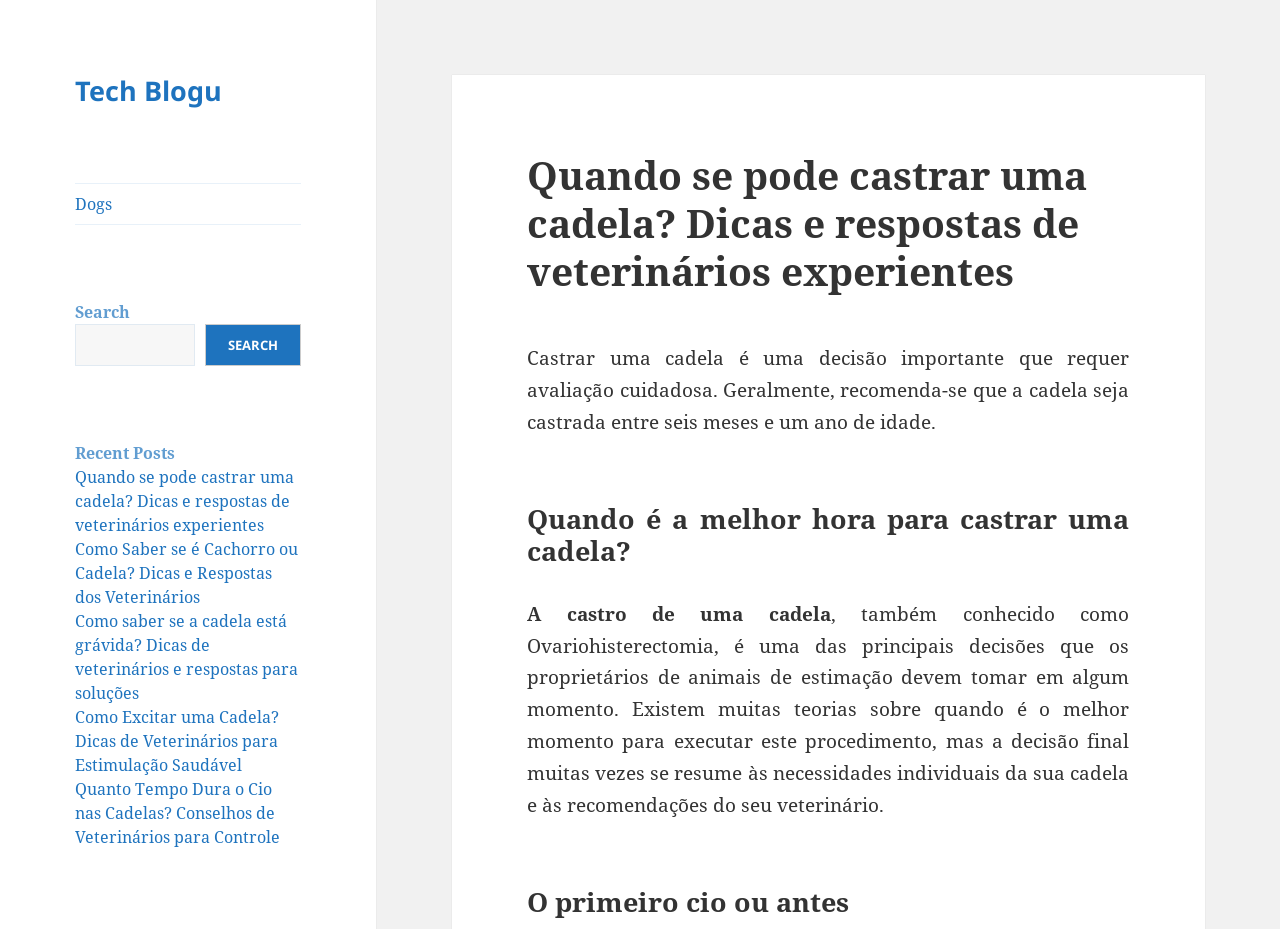Can you find the bounding box coordinates for the element to click on to achieve the instruction: "Search for something"?

[0.059, 0.349, 0.153, 0.394]